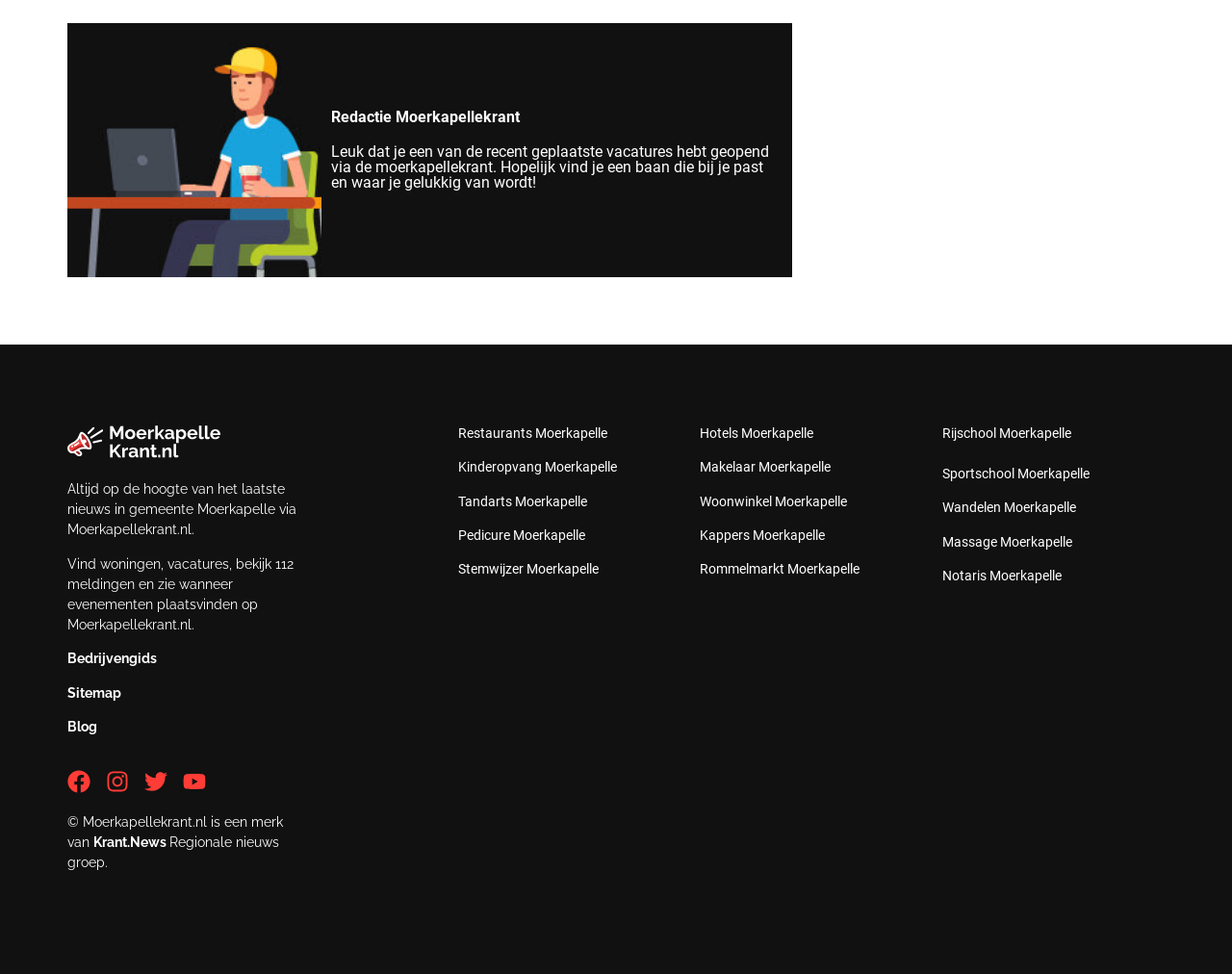Identify the bounding box coordinates of the area you need to click to perform the following instruction: "Click on the OVERVIEW link".

None